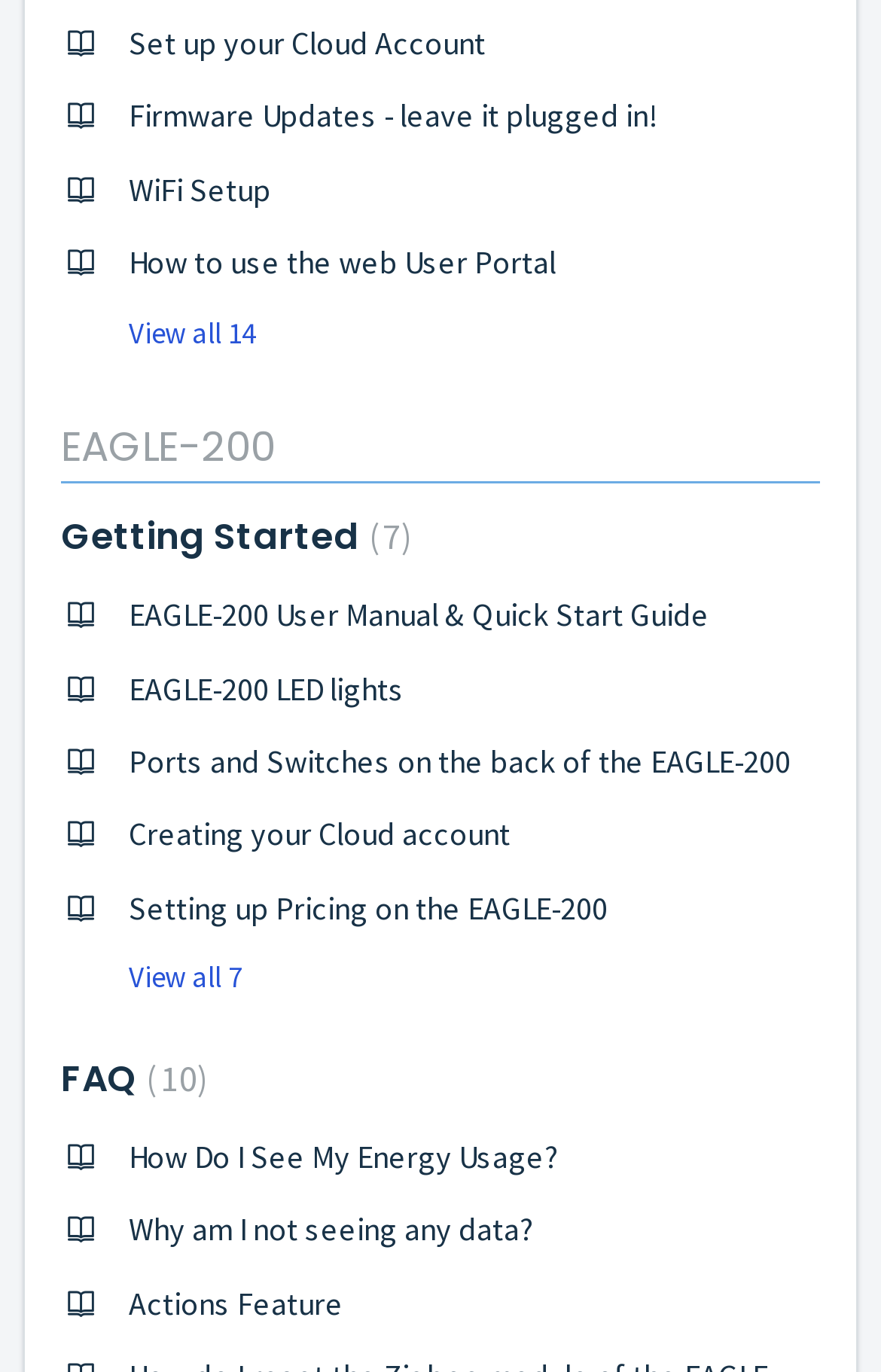Respond with a single word or phrase:
How many links are there under 'Getting Started'?

7